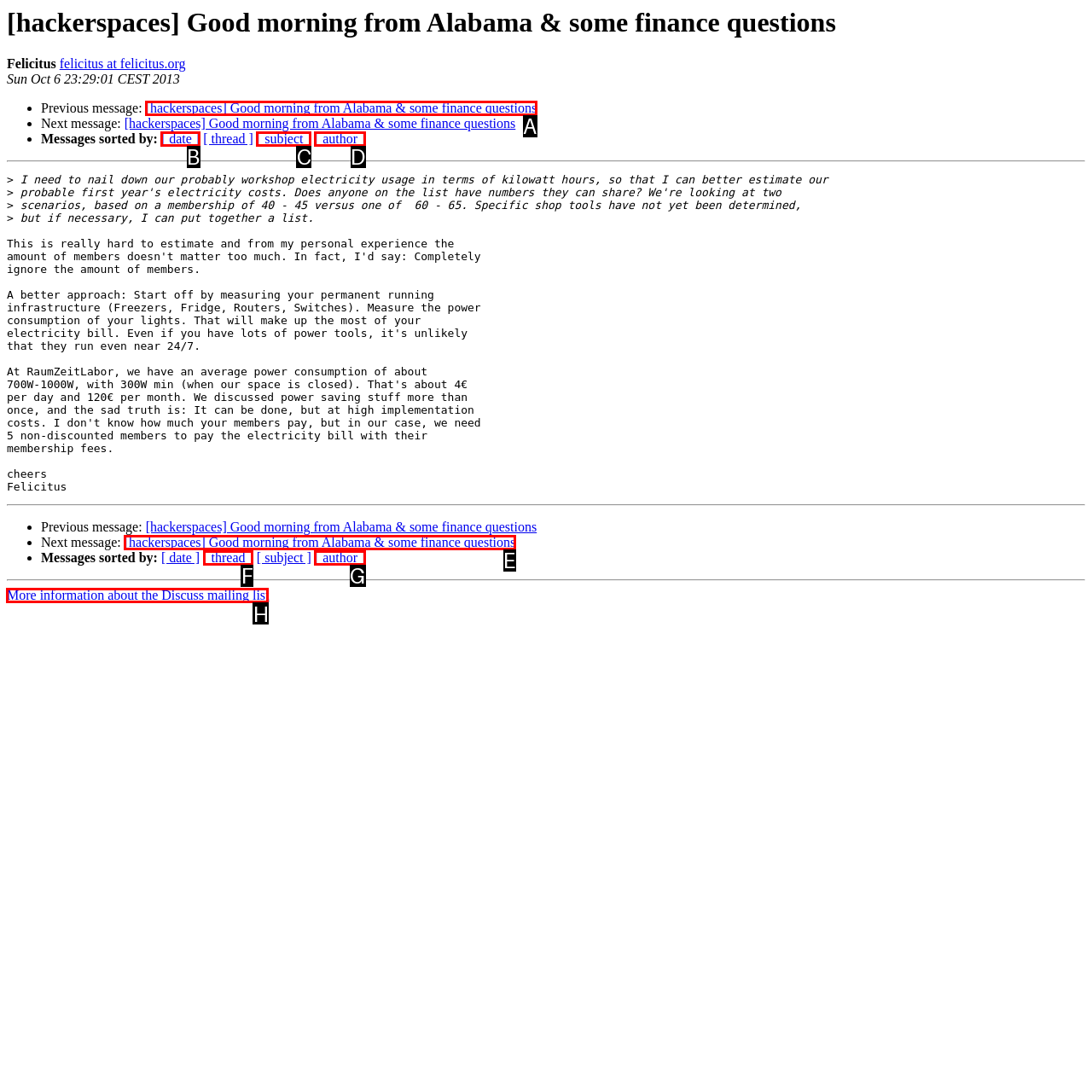Tell me the letter of the UI element I should click to accomplish the task: Get more information about the Discuss mailing list based on the choices provided in the screenshot.

H